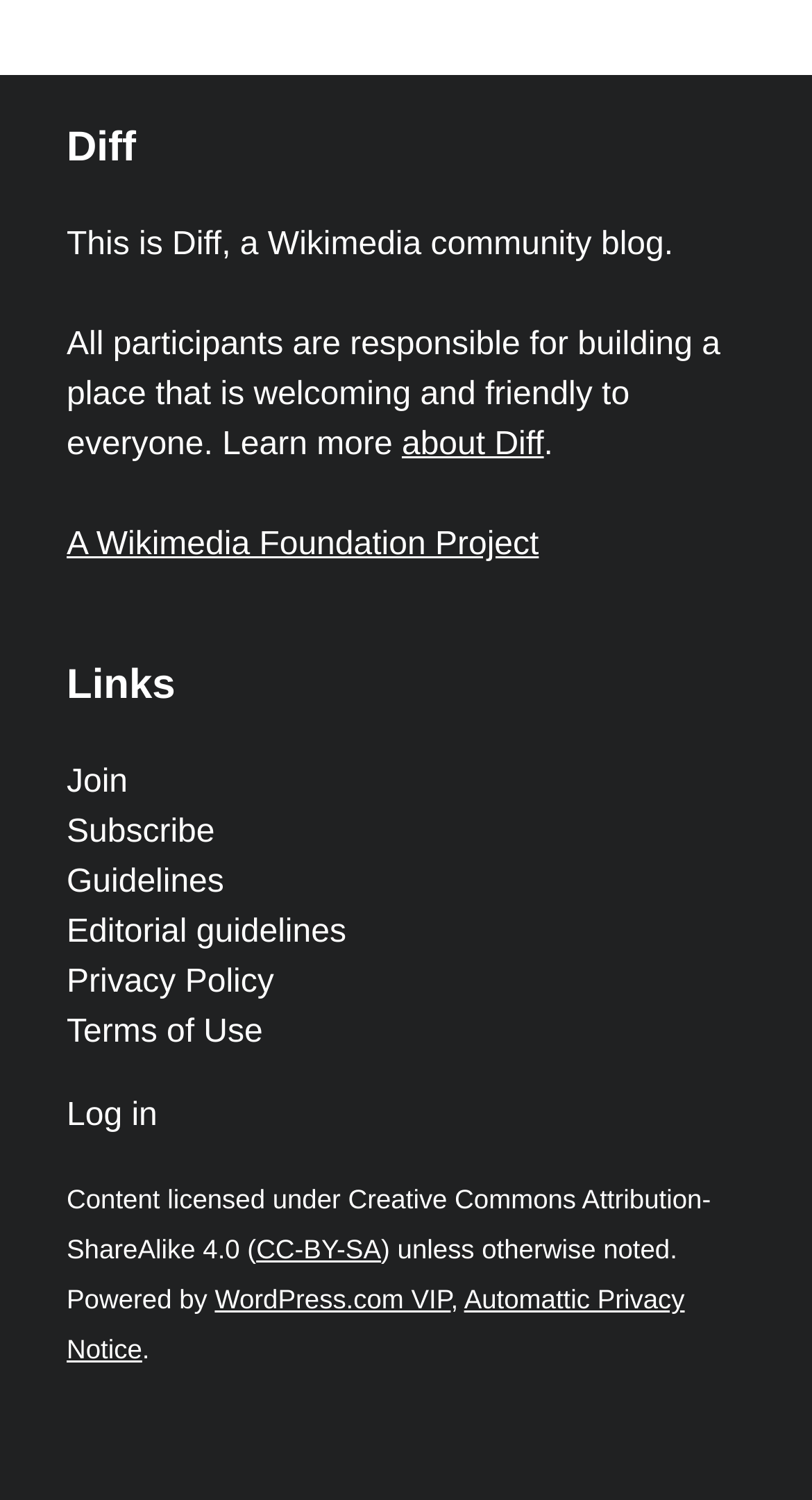What platform powers this blog?
Please provide an in-depth and detailed response to the question.

The platform powering the blog can be found at the bottom of the page, where it is stated that the blog is 'Powered by WordPress.com VIP'.